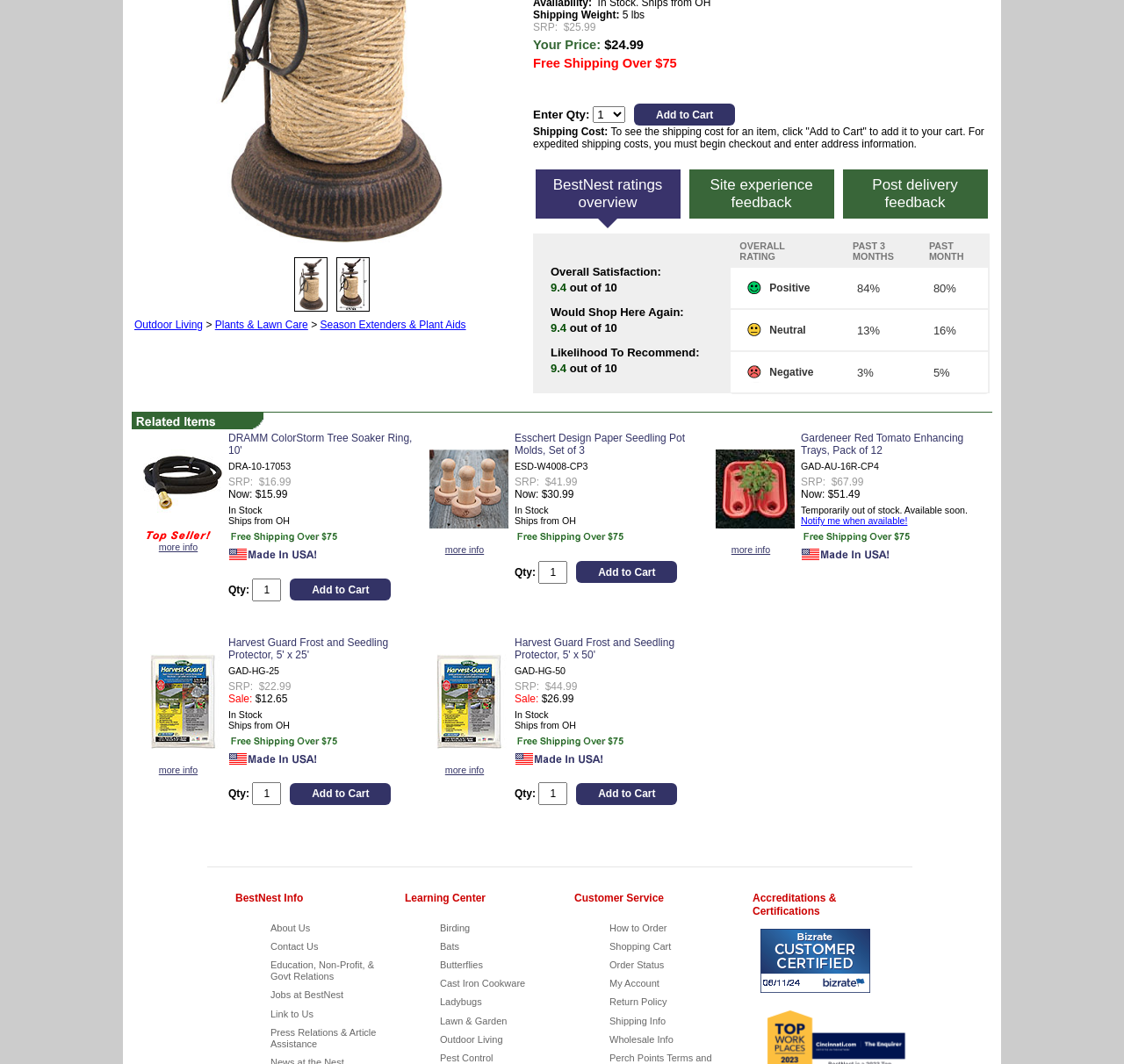Locate and provide the bounding box coordinates for the HTML element that matches this description: "Wholesale Info".

[0.542, 0.874, 0.599, 0.884]